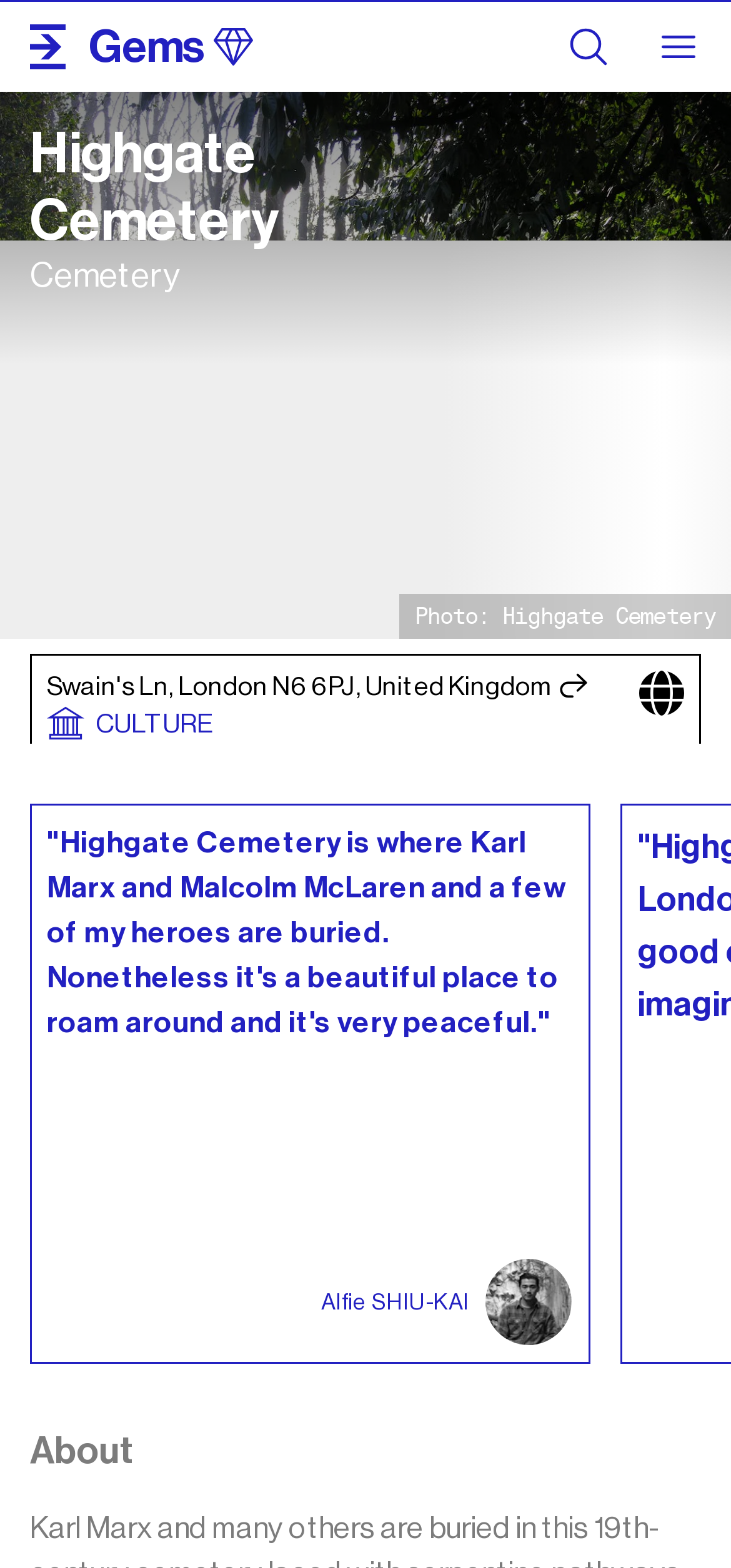Craft a detailed narrative of the webpage's structure and content.

This webpage is about Highgate Cemetery, a 19th-century cemetery in London. At the top of the page, there is a large image of the cemetery, accompanied by a heading that reads "Highgate Cemetery" and a subheading that says "Cemetery". Below the image, there is a section with links to the website, address, and a category labeled "CULTURE". 

To the right of the image, there is a quote from someone who has visited the cemetery, mentioning that it's a beautiful and peaceful place where notable figures like Karl Marx and Malcolm McLaren are buried. 

Further down the page, there is a section with links to different cities, including Sydney, New York, London, Tokyo, Paris, Los Angeles, Melbourne, and Berlin, each accompanied by a small icon. 

At the very top of the page, there is a heading that reads "Exceptional ALIEN" and a link to the same title. Below this, there are links to "Gems", "Contributors", and "Home", each with a small icon. There are also buttons to "Close menu" and "Search" at the top right corner of the page.